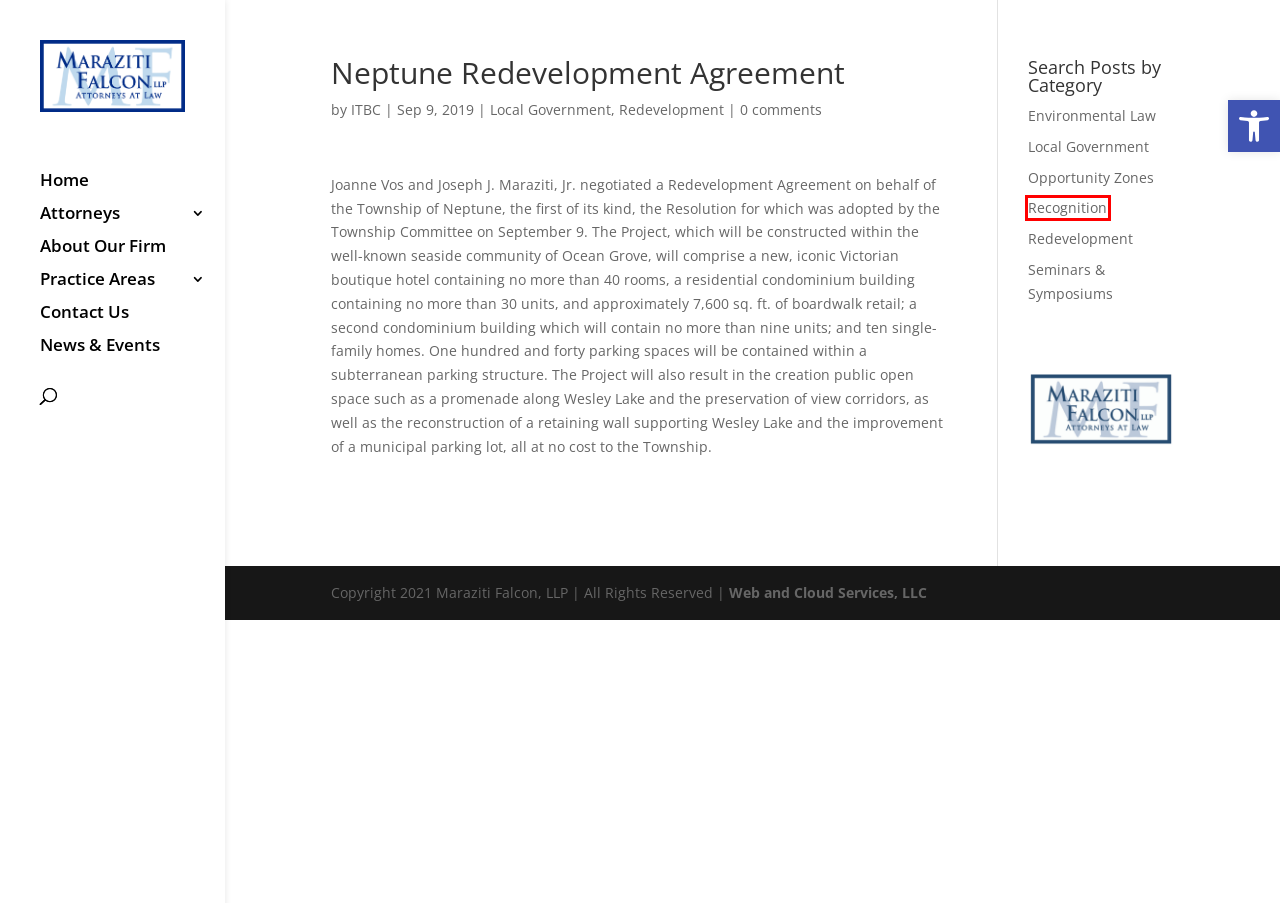Consider the screenshot of a webpage with a red bounding box and select the webpage description that best describes the new page that appears after clicking the element inside the red box. Here are the candidates:
A. Contact Us - Maraziti Falcon
B. New Jersey Property and Land Use Attorneys | Maraziti Falcon, LLP
C. News and Events | Maraziti Falcon LLP
D. Opportunity Zones Archives - Maraziti Falcon
E. Recognition Archives - Maraziti Falcon
F. NJ Property and Land Use Attorneys | Maraziti Falcon
G. Environmental Law Archives - Maraziti Falcon
H. Seminars & Symposiums Archives - Maraziti Falcon

E